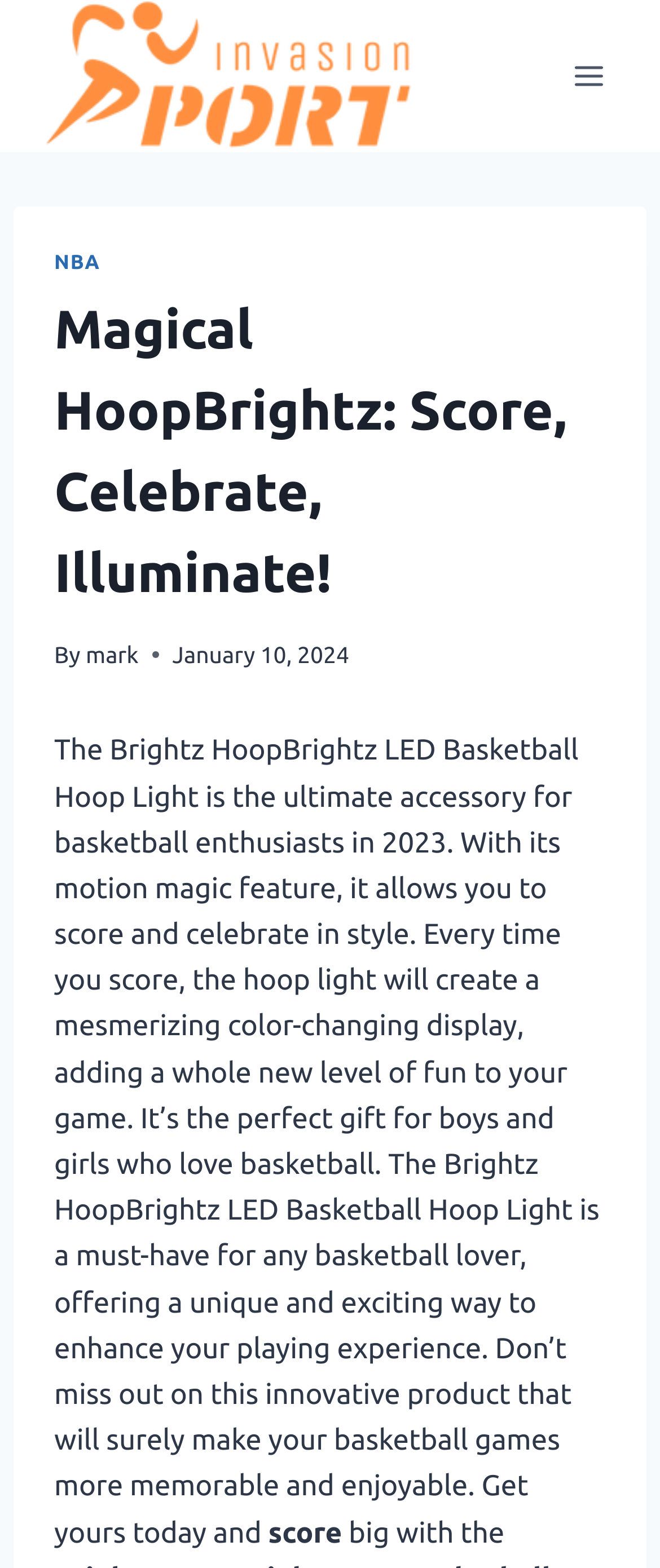What is the purpose of the motion magic feature?
From the screenshot, provide a brief answer in one word or phrase.

To create a mesmerizing color-changing display